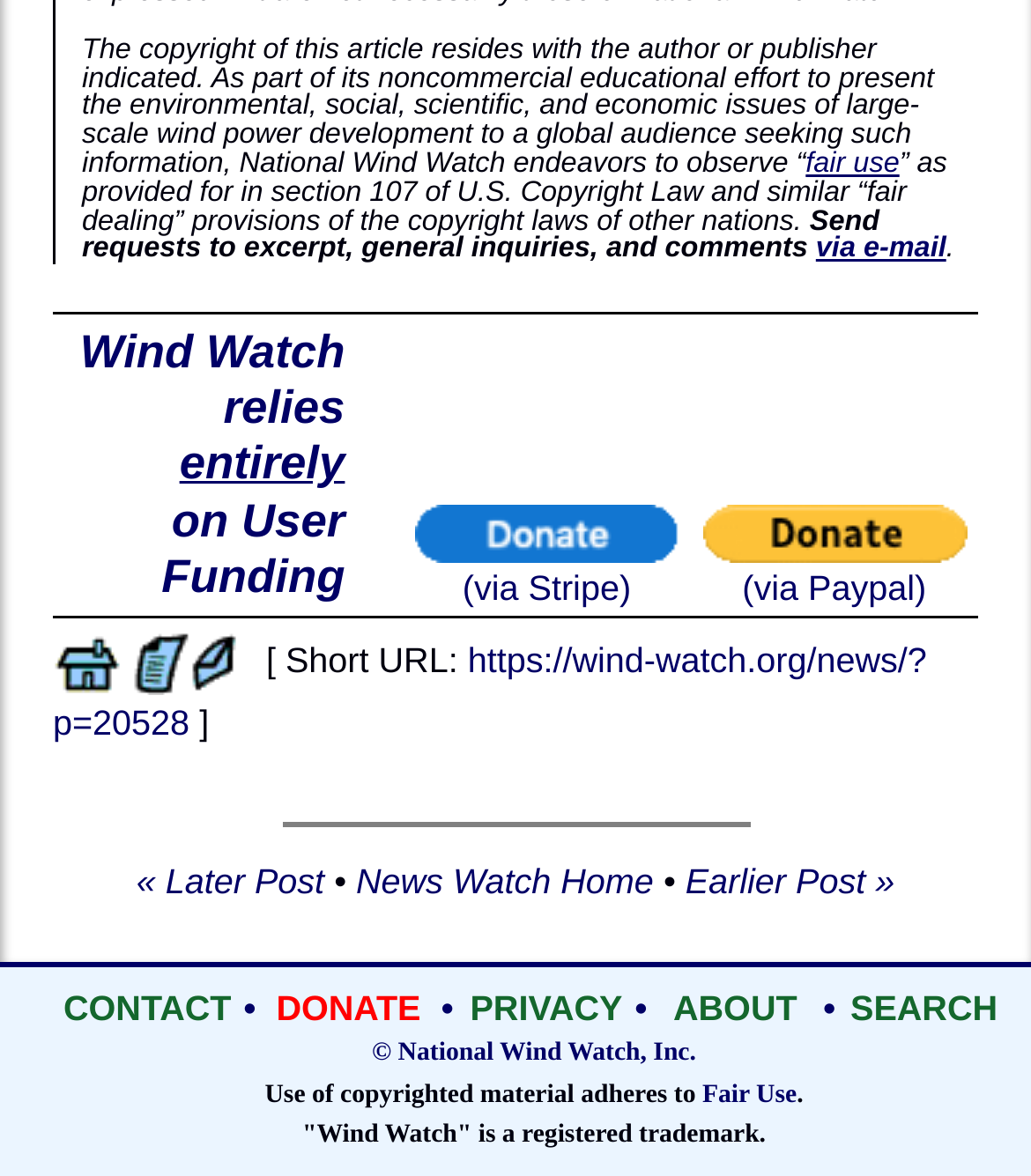Determine the bounding box coordinates for the region that must be clicked to execute the following instruction: "Donate via Stripe".

[0.402, 0.444, 0.659, 0.518]